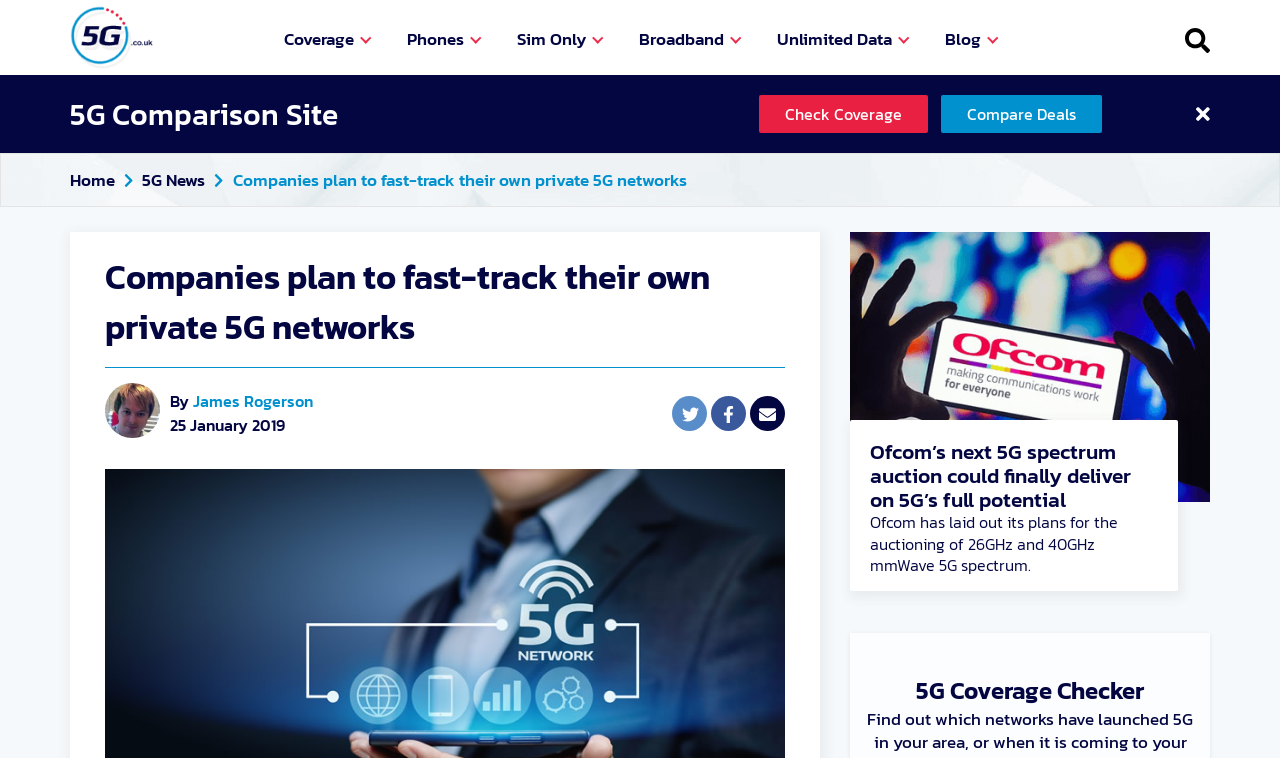Give an in-depth explanation of the webpage layout and content.

The webpage appears to be a news article or blog post discussing companies creating private 5G networks. At the top left, there is a 5G logo image, and below it, a heading with the title "Companies to fast-track their own private 5G networks". 

On the top right, there are several links, including "Coverage", "Phones", "Sim Only", "Broadband", and "Unlimited Data", which are likely navigation links or categories. Next to these links, there is a "Blog" label.

Below the heading, there are two prominent links: "Check Coverage" and "Compare Deals". On the right side of these links, there is an image, and below it, a link with no text.

The main content of the webpage starts with a heading that repeats the title, followed by the author's name, "James Rogerson", and the date "25 January 2019". The article text is not explicitly mentioned, but it likely discusses the topic of private 5G networks.

Below the article, there are several links to other news articles or related content, including "Ofcom’s next 5G spectrum auction could finally deliver on 5G’s full potential", which is accompanied by an image. There is also a section with a heading "5G Coverage Checker" at the bottom of the page.

Throughout the webpage, there are several images, some of which are icons or logos, while others are likely related to the article content.